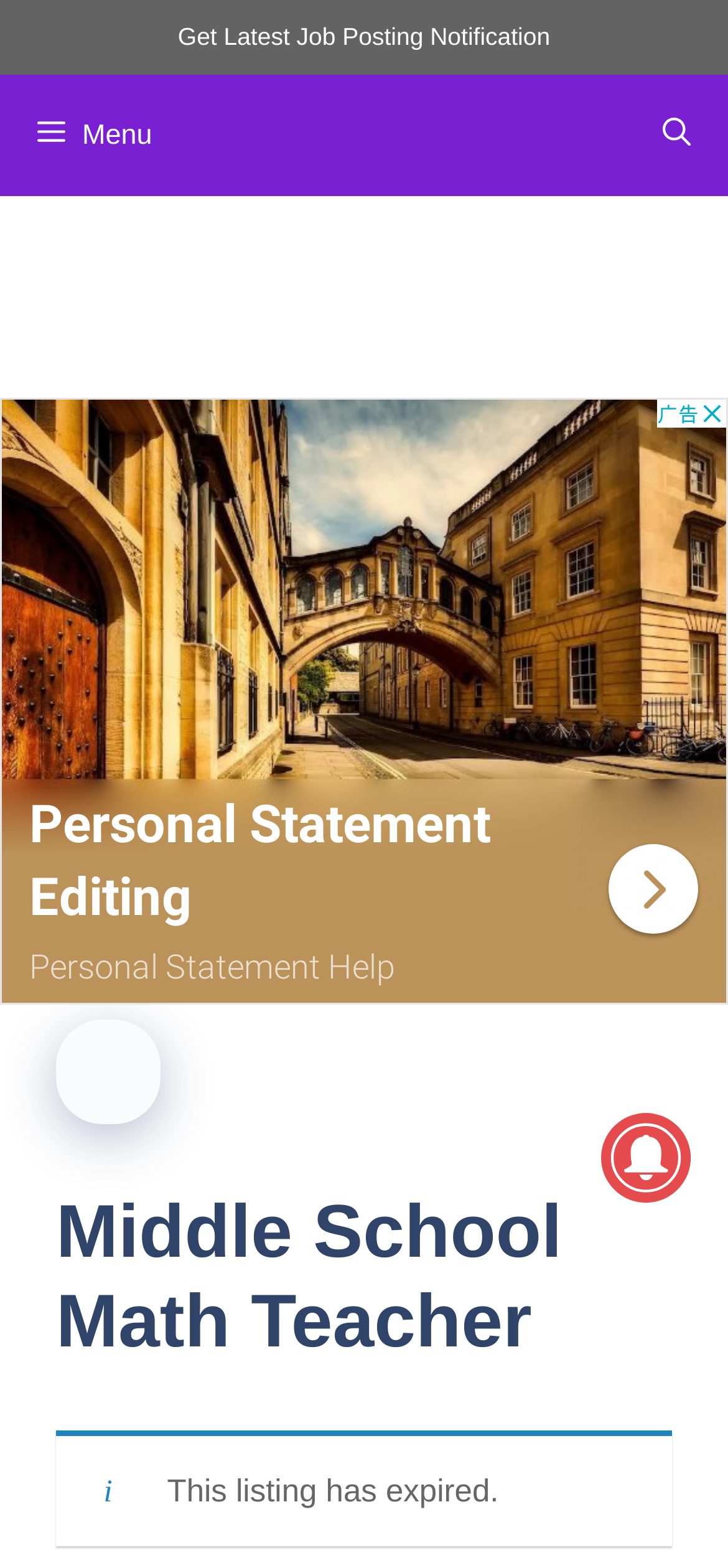Is the job listing still active?
Examine the image and provide an in-depth answer to the question.

The webpage displays a message 'This listing has expired.' which indicates that the job listing is no longer active.